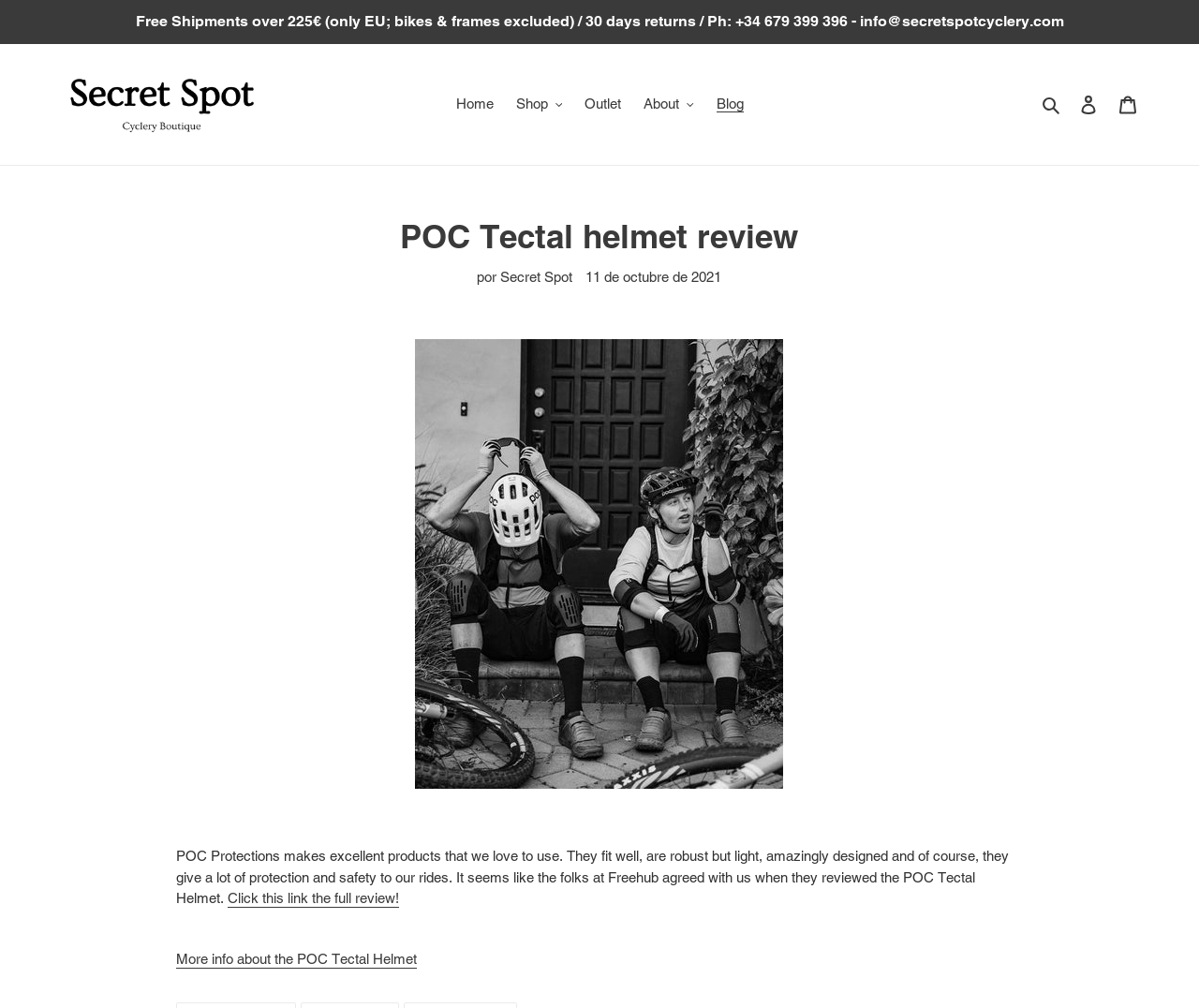What is the website's navigation menu item after 'Home'?
Provide a thorough and detailed answer to the question.

The answer can be found in the top navigation menu section of the webpage, where it lists the menu items. The item after 'Home' is 'Shop', which is a button that can be expanded.